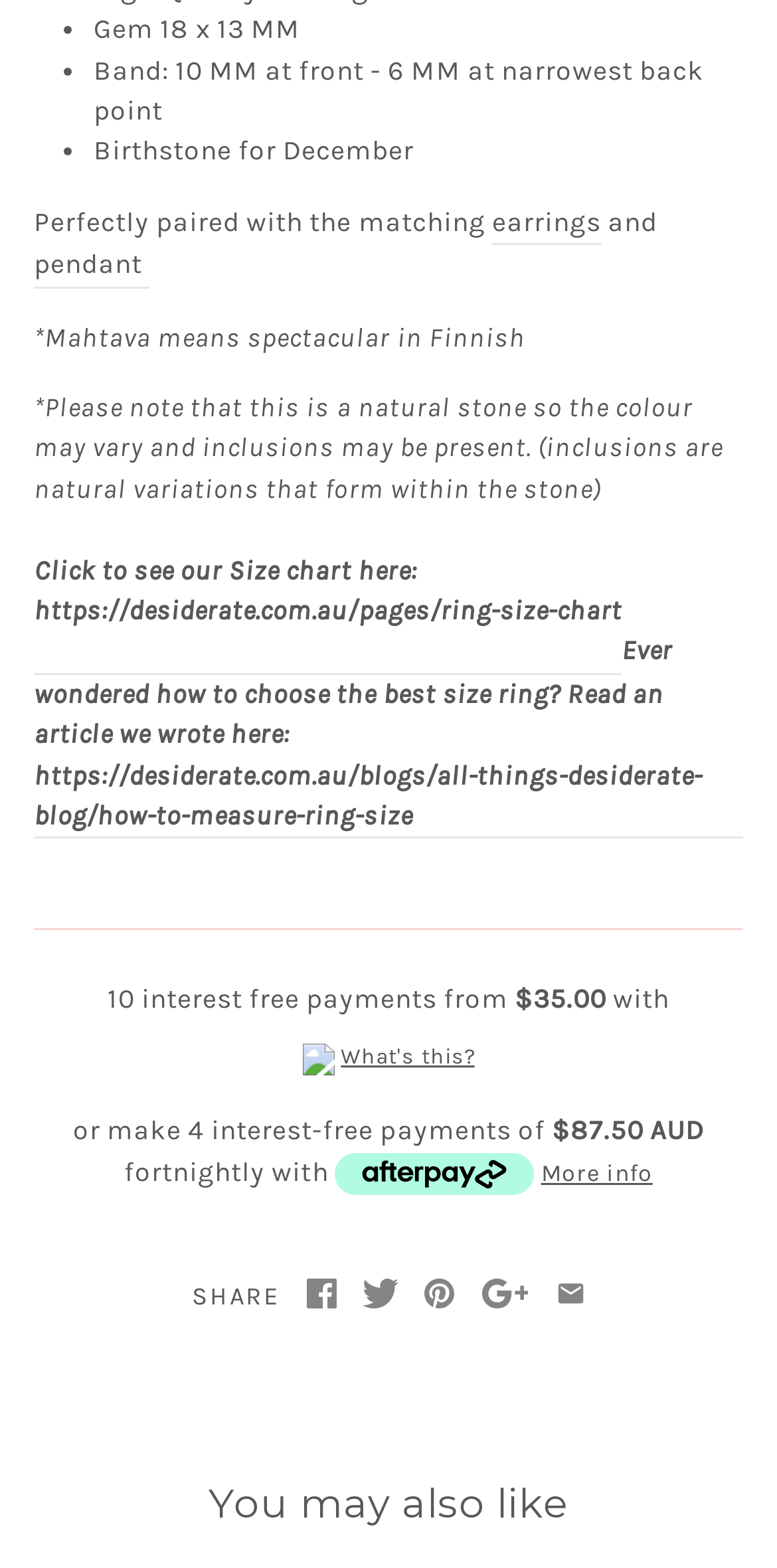Locate the bounding box coordinates of the element that should be clicked to fulfill the instruction: "Click the pendant link".

[0.044, 0.157, 0.192, 0.184]